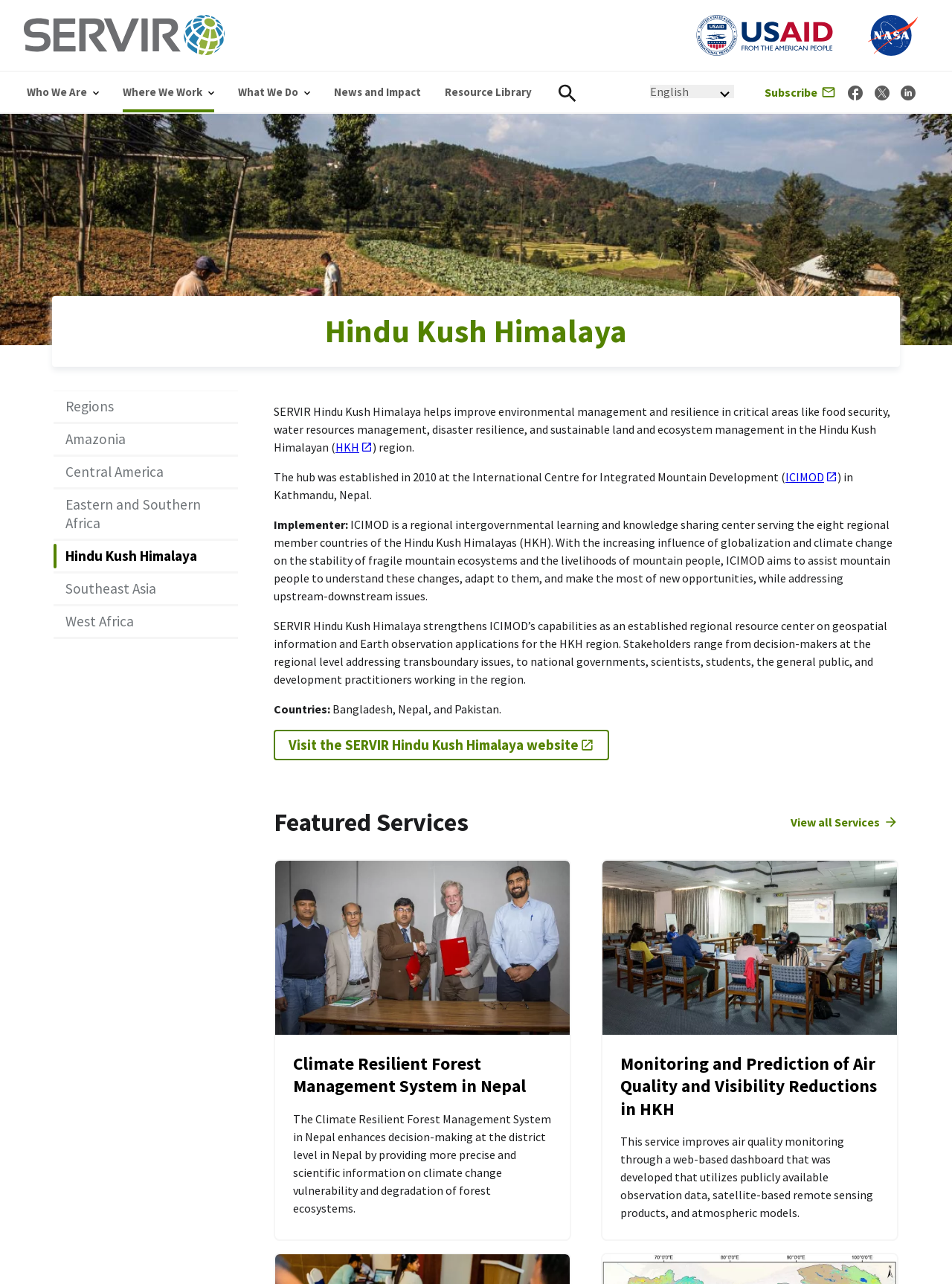Please specify the coordinates of the bounding box for the element that should be clicked to carry out this instruction: "Select a language from the dropdown". The coordinates must be four float numbers between 0 and 1, formatted as [left, top, right, bottom].

[0.683, 0.066, 0.771, 0.077]